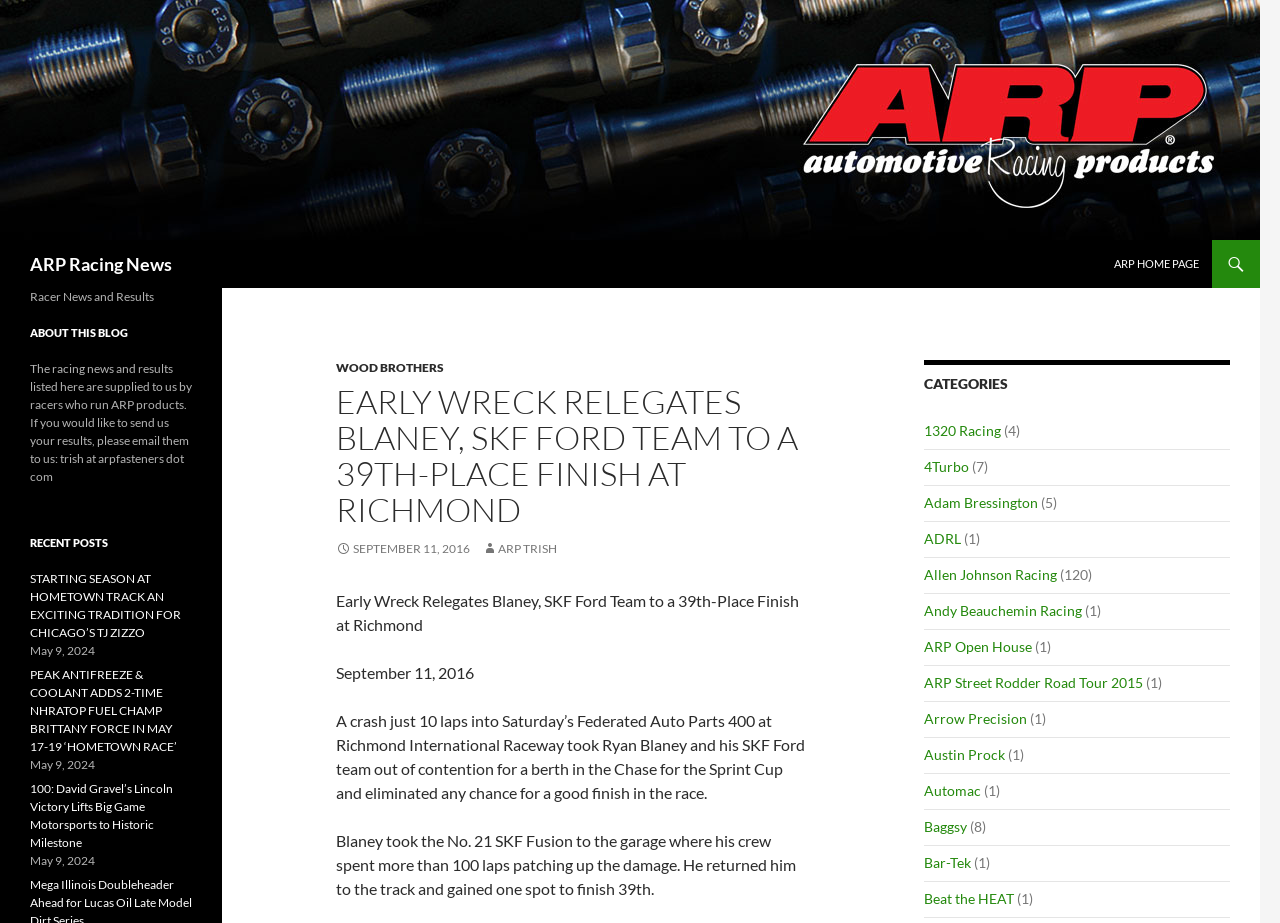Please find and generate the text of the main header of the webpage.

ARP Racing News